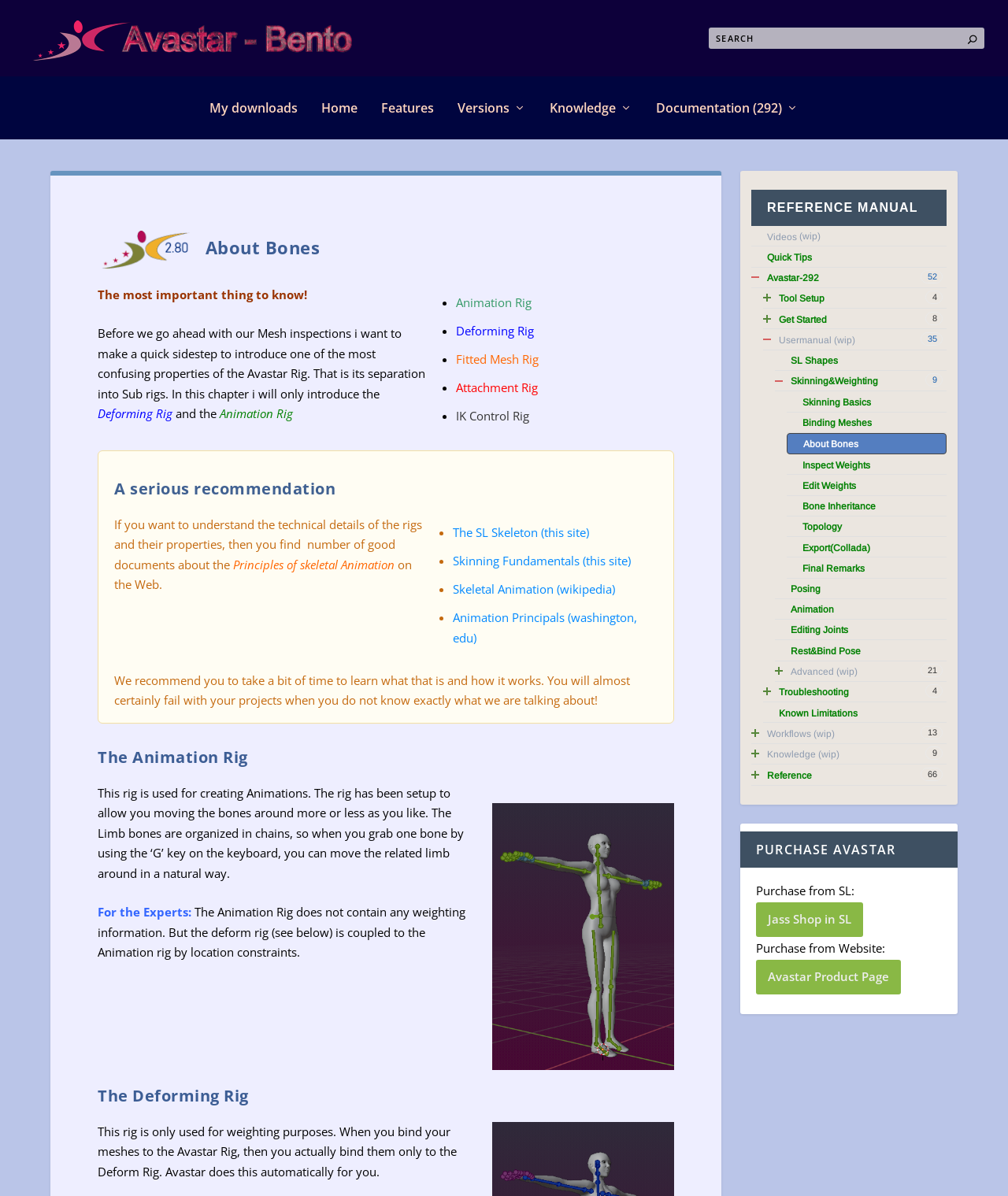Using the provided description 4Troubleshooting, find the bounding box coordinates for the UI element. Provide the coordinates in (top-left x, top-left y, bottom-right x, bottom-right y) format, ensuring all values are between 0 and 1.

[0.773, 0.572, 0.939, 0.585]